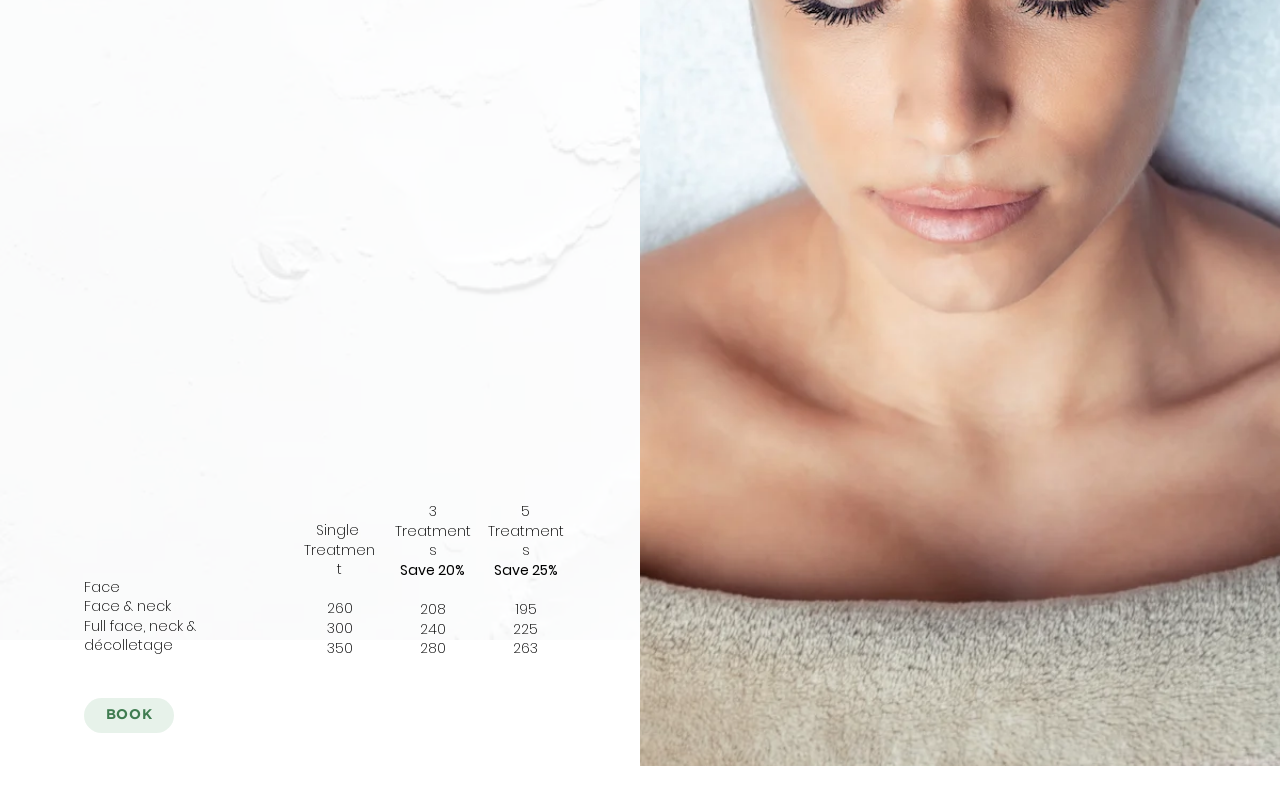Identify the bounding box of the UI component described as: "BOOK".

[0.066, 0.884, 0.136, 0.929]